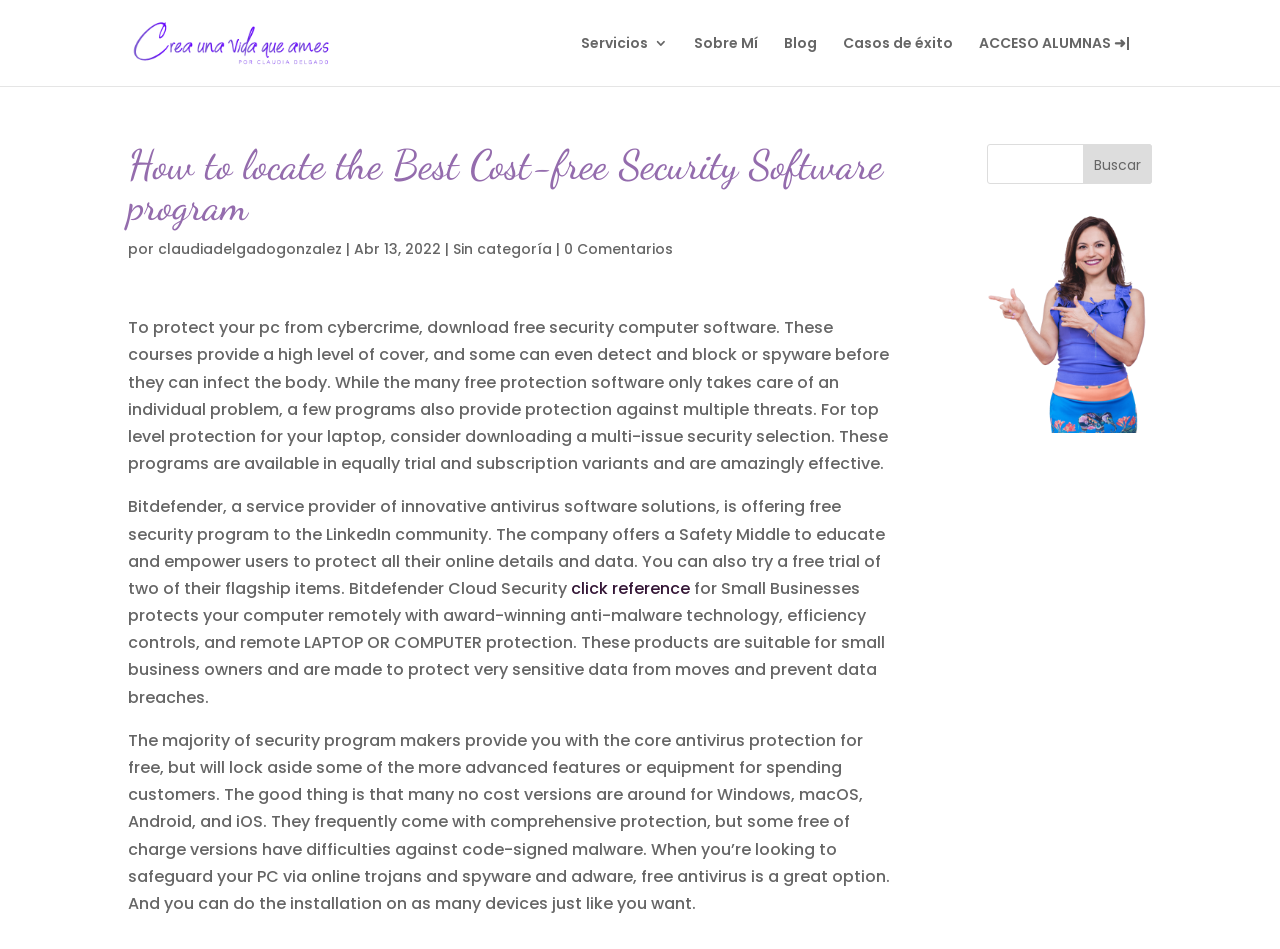Construct a comprehensive caption that outlines the webpage's structure and content.

This webpage appears to be a blog post about free security software, with the title "How to locate the Best Cost-free Security Software program" at the top. Below the title, there is a heading with the author's name, "claudiadelgadogonzalez", and the date "Abr 13, 2022". 

To the top left, there is a logo with the text "Crea una Vida que ames" and a link to the same name. On the top right, there are several links to different sections of the website, including "Servicios 3", "Sobre Mí", "Blog", "Casos de éxito", and "ACCESO ALUMNAS ➜".

The main content of the webpage is divided into three paragraphs. The first paragraph explains the importance of protecting one's computer from cybercrime and recommends downloading free security software. The second paragraph promotes Bitdefender's free security program and its features. The third paragraph discusses the limitations of free security software and the benefits of using them.

At the bottom right, there is a search bar with a button labeled "Buscar".